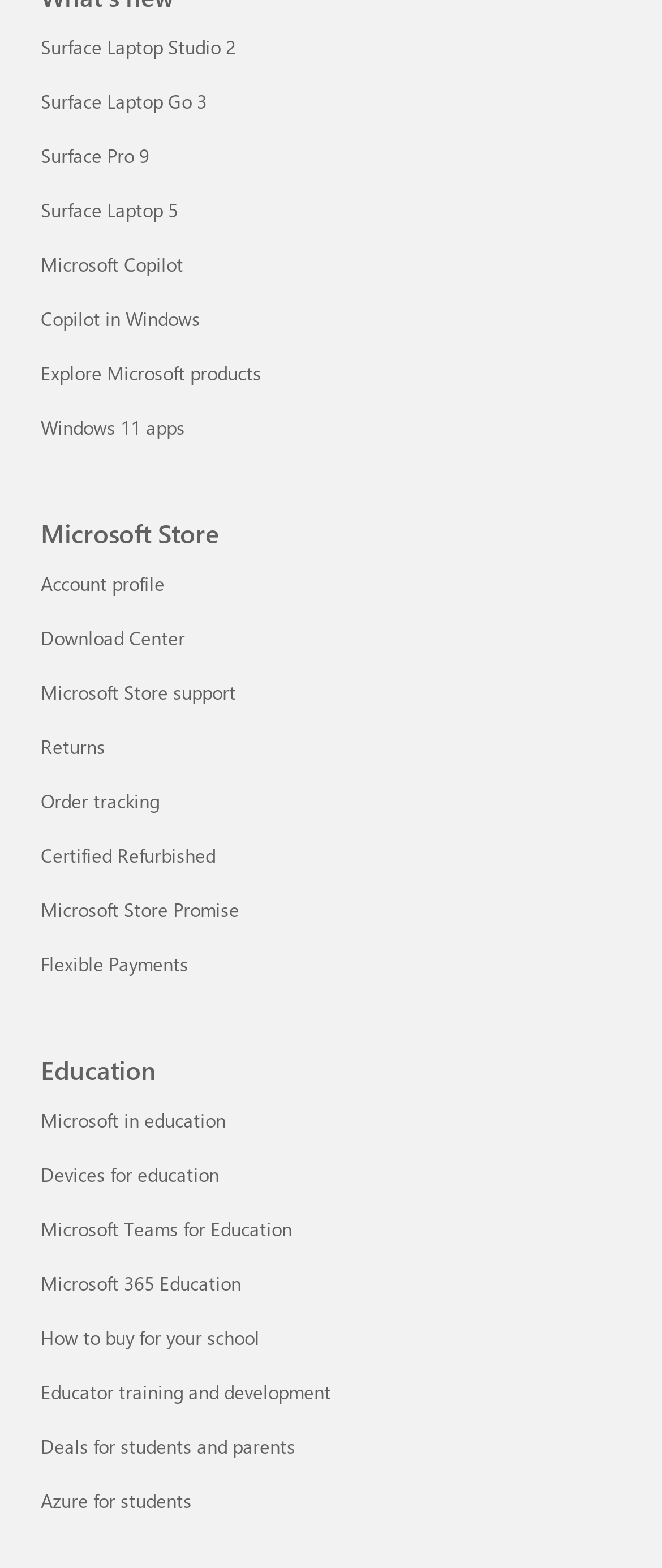How many headings are on this webpage?
Give a one-word or short-phrase answer derived from the screenshot.

2